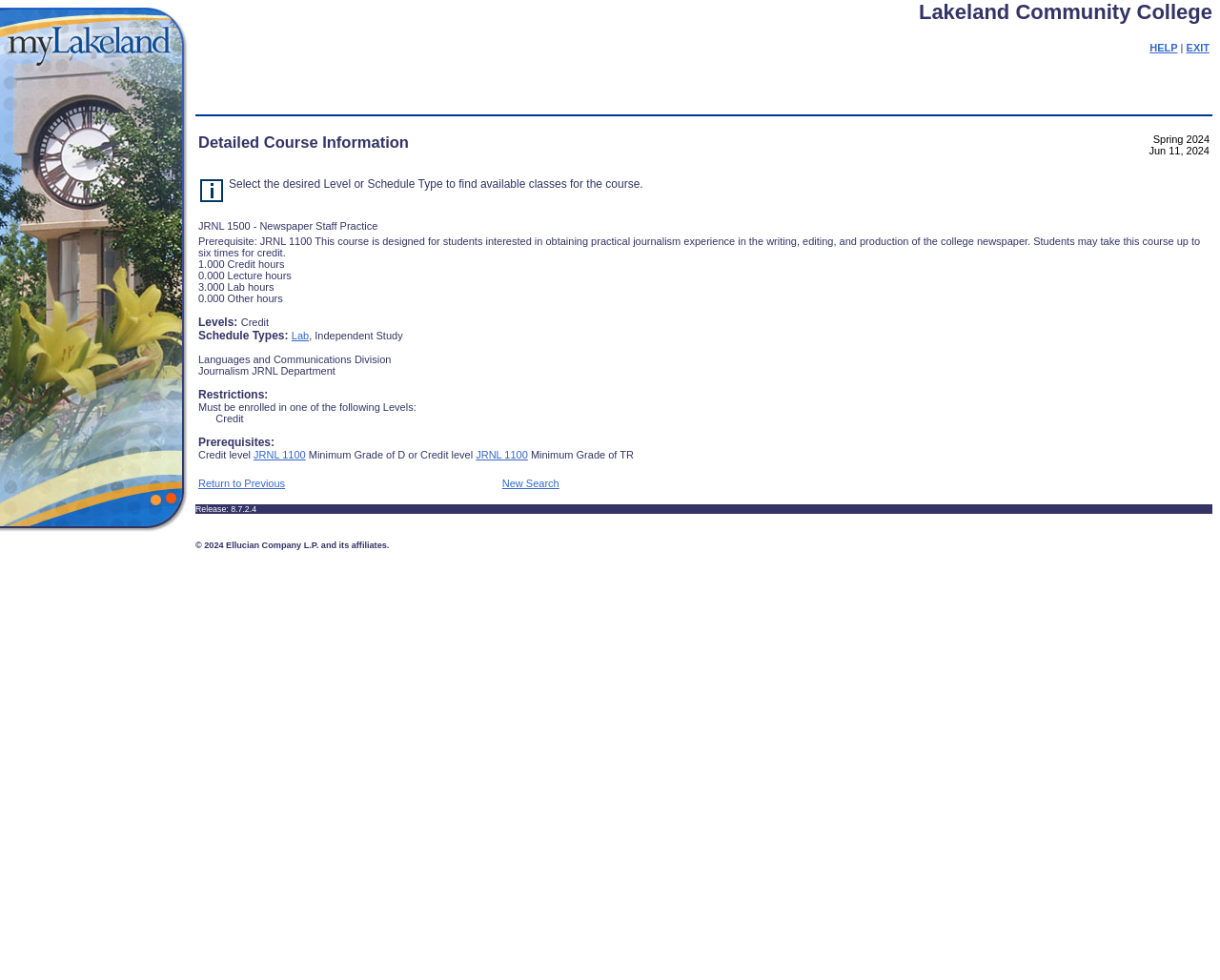From the element description Return to Previous, predict the bounding box coordinates of the UI element. The coordinates must be specified in the format (top-left x, top-left y, bottom-right x, bottom-right y) and should be within the 0 to 1 range.

[0.162, 0.487, 0.234, 0.499]